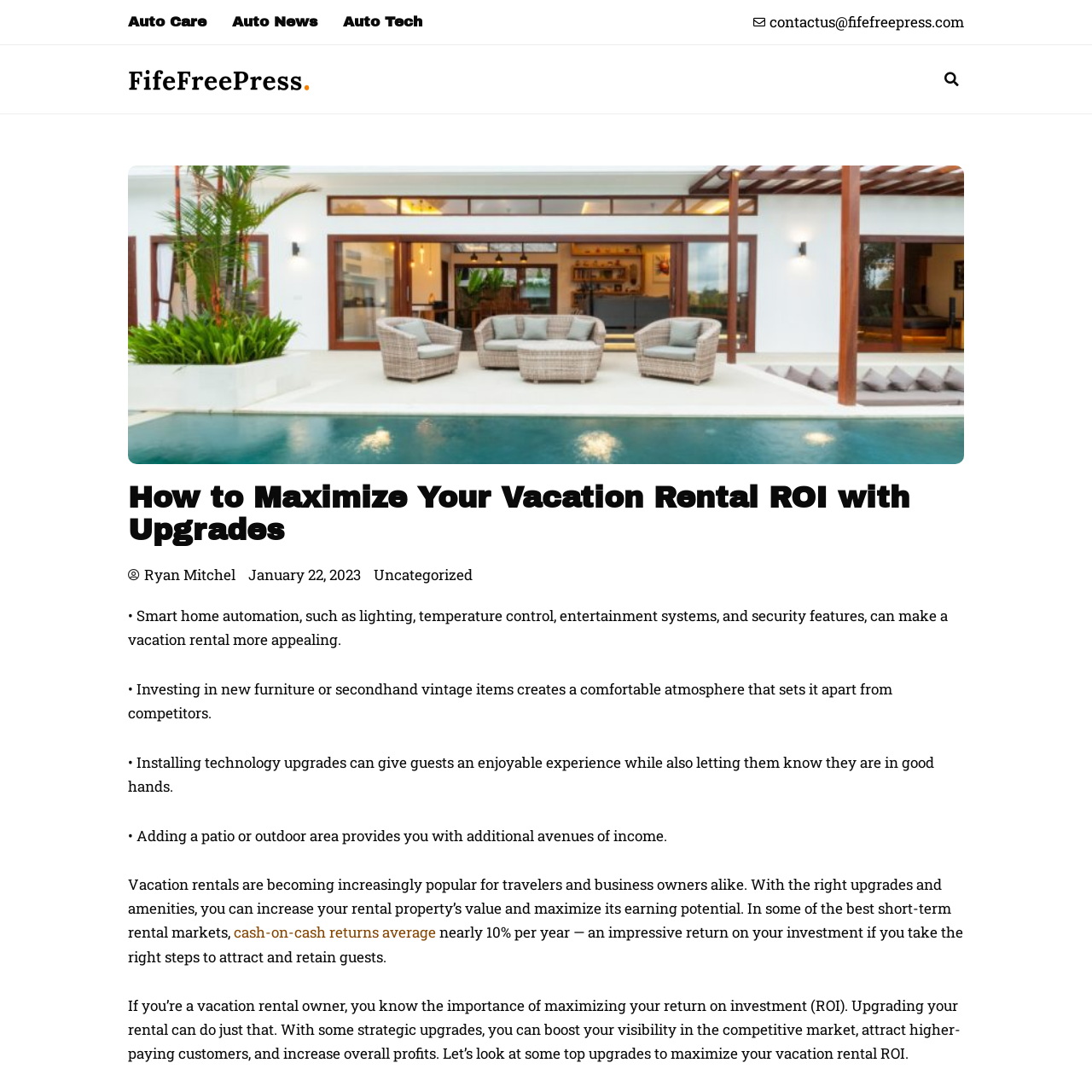Can you locate the main headline on this webpage and provide its text content?

How to Maximize Your Vacation Rental ROI with Upgrades